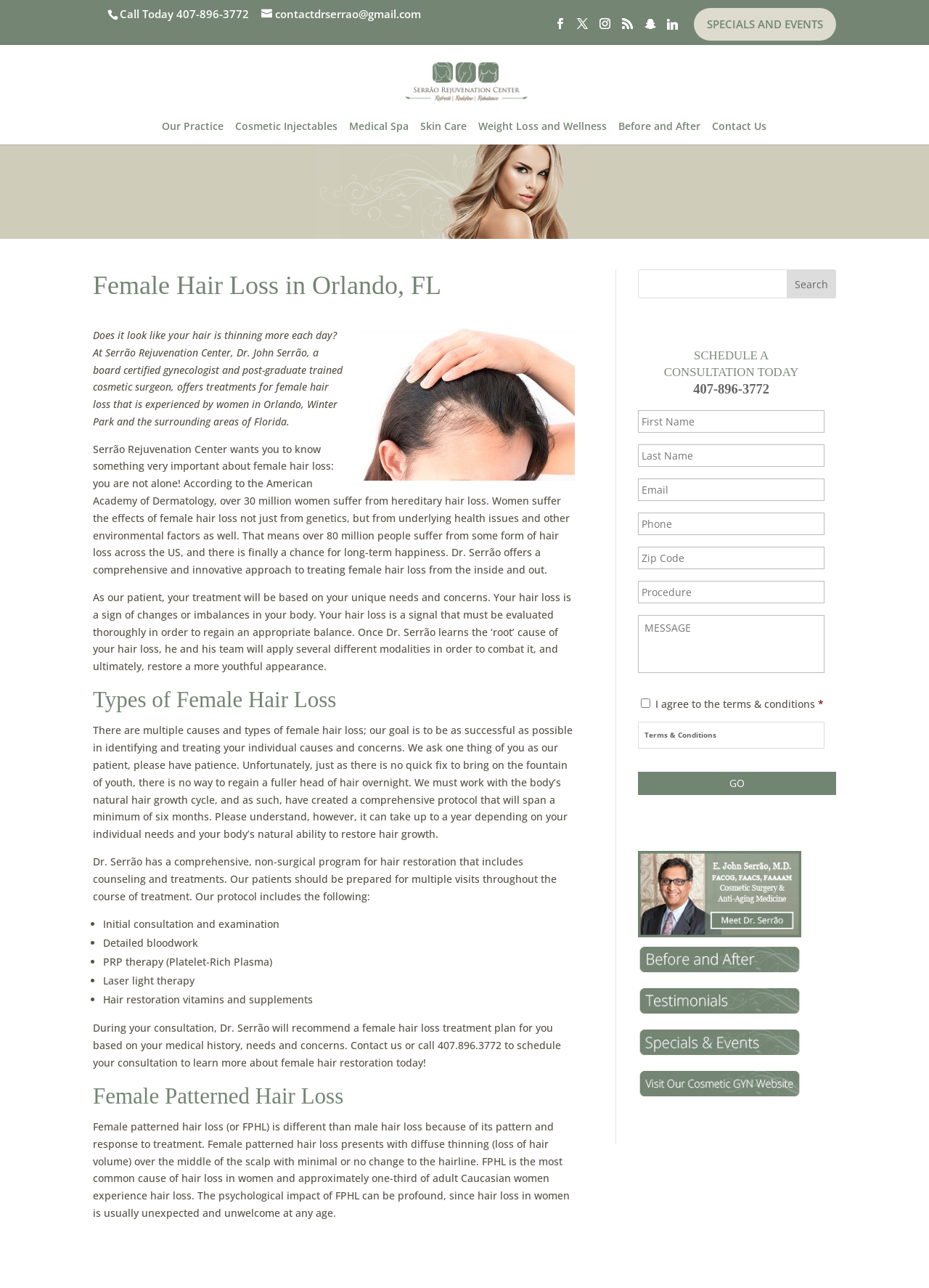Reply to the question with a brief word or phrase: What is the most common cause of hair loss in women?

Female Patterned Hair Loss